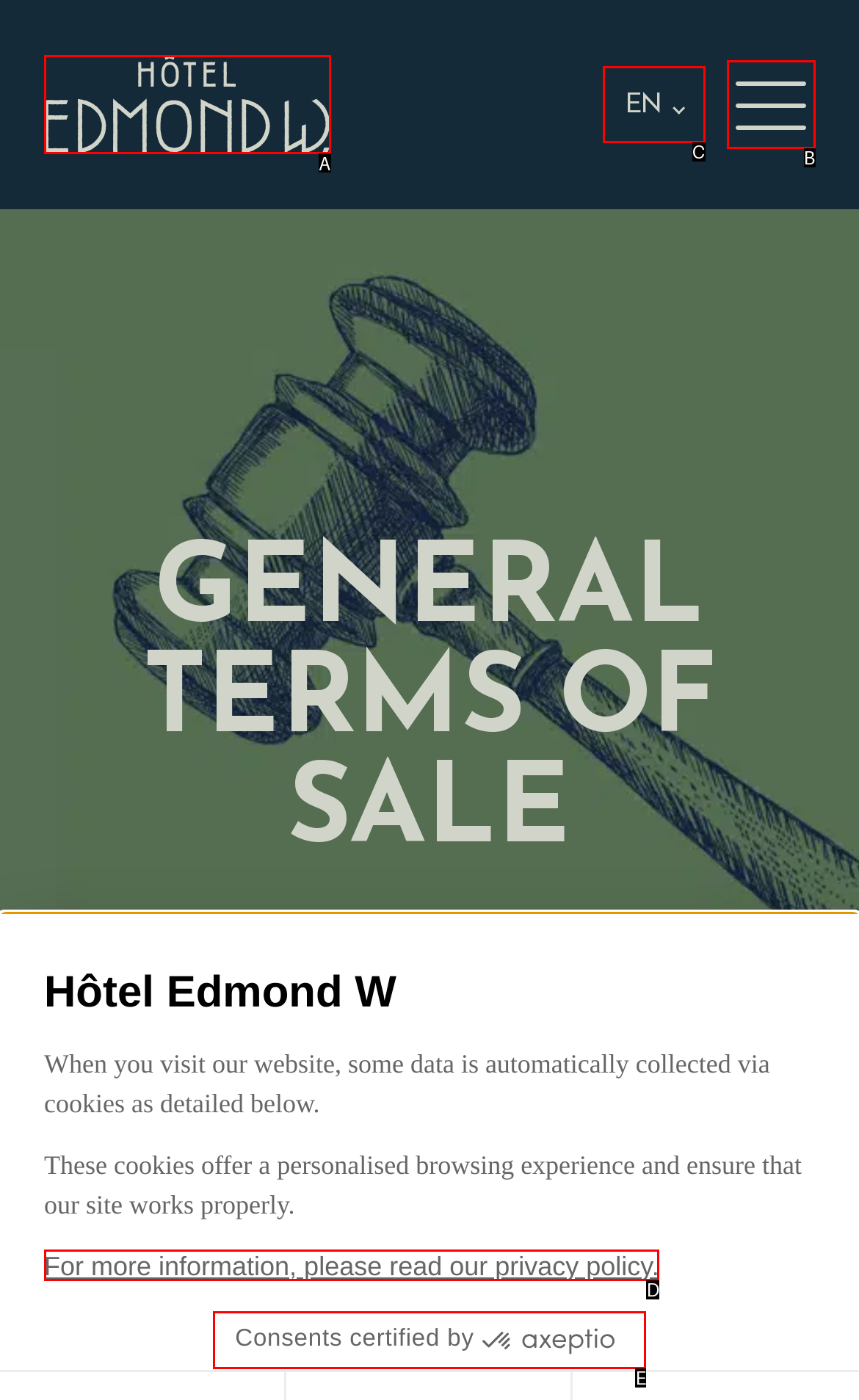Identify the option that corresponds to the given description: parent_node: EN. Reply with the letter of the chosen option directly.

B